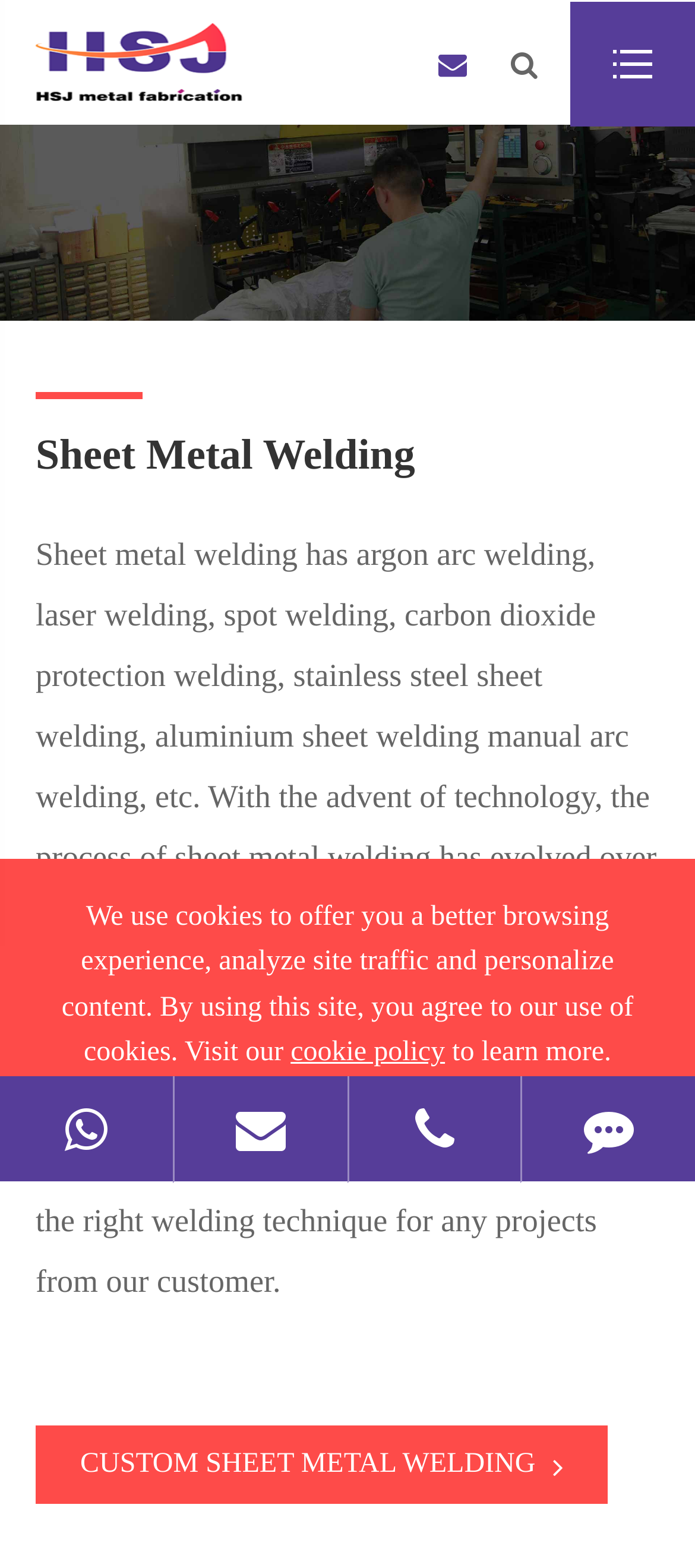Specify the bounding box coordinates of the element's region that should be clicked to achieve the following instruction: "Contact via Whatsapp". The bounding box coordinates consist of four float numbers between 0 and 1, in the format [left, top, right, bottom].

[0.0, 0.686, 0.249, 0.753]